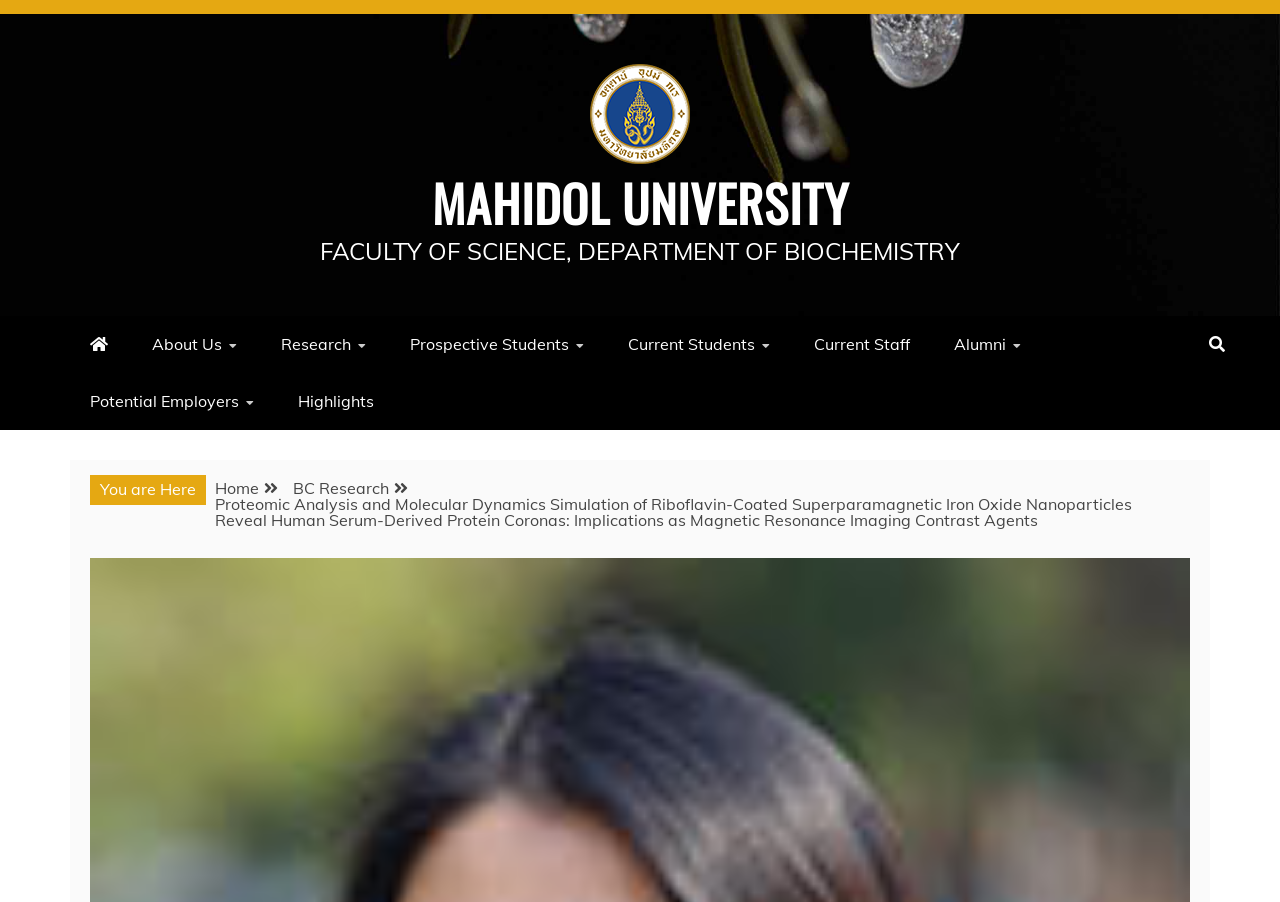Find the bounding box coordinates of the clickable region needed to perform the following instruction: "browse Highlights". The coordinates should be provided as four float numbers between 0 and 1, i.e., [left, top, right, bottom].

[0.217, 0.414, 0.308, 0.477]